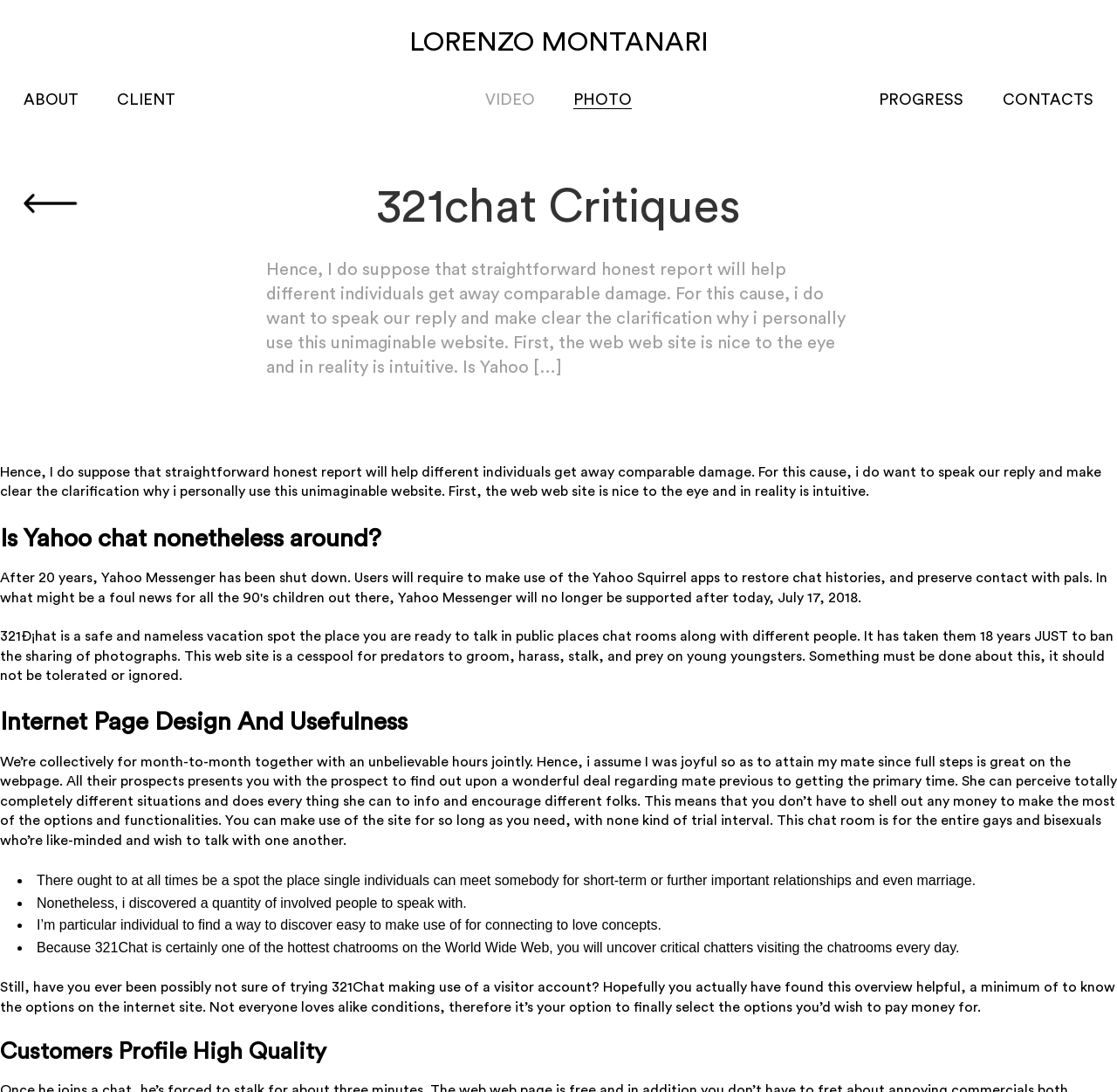Find the bounding box coordinates for the element described here: "title="expand topic details"".

None